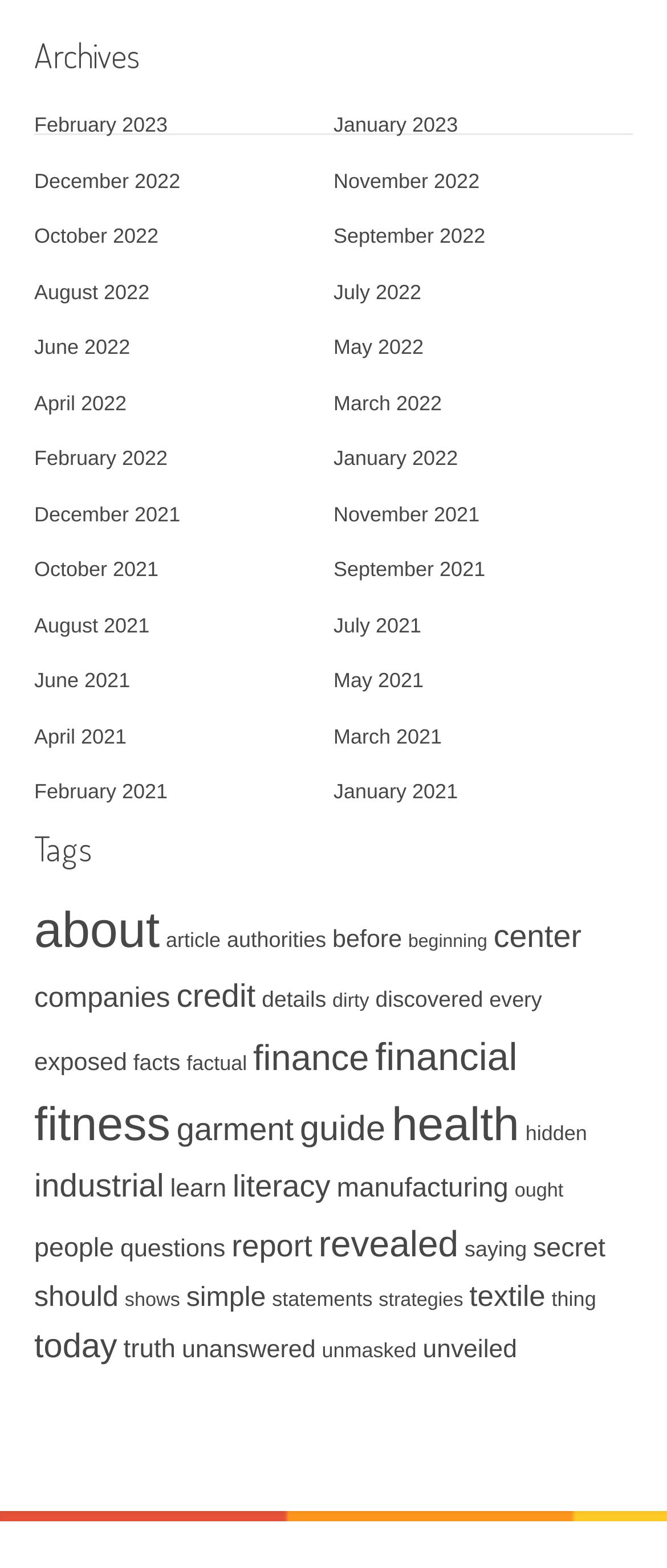Please identify the bounding box coordinates of the region to click in order to complete the given instruction: "Discover 'truth'". The coordinates should be four float numbers between 0 and 1, i.e., [left, top, right, bottom].

[0.185, 0.851, 0.263, 0.869]